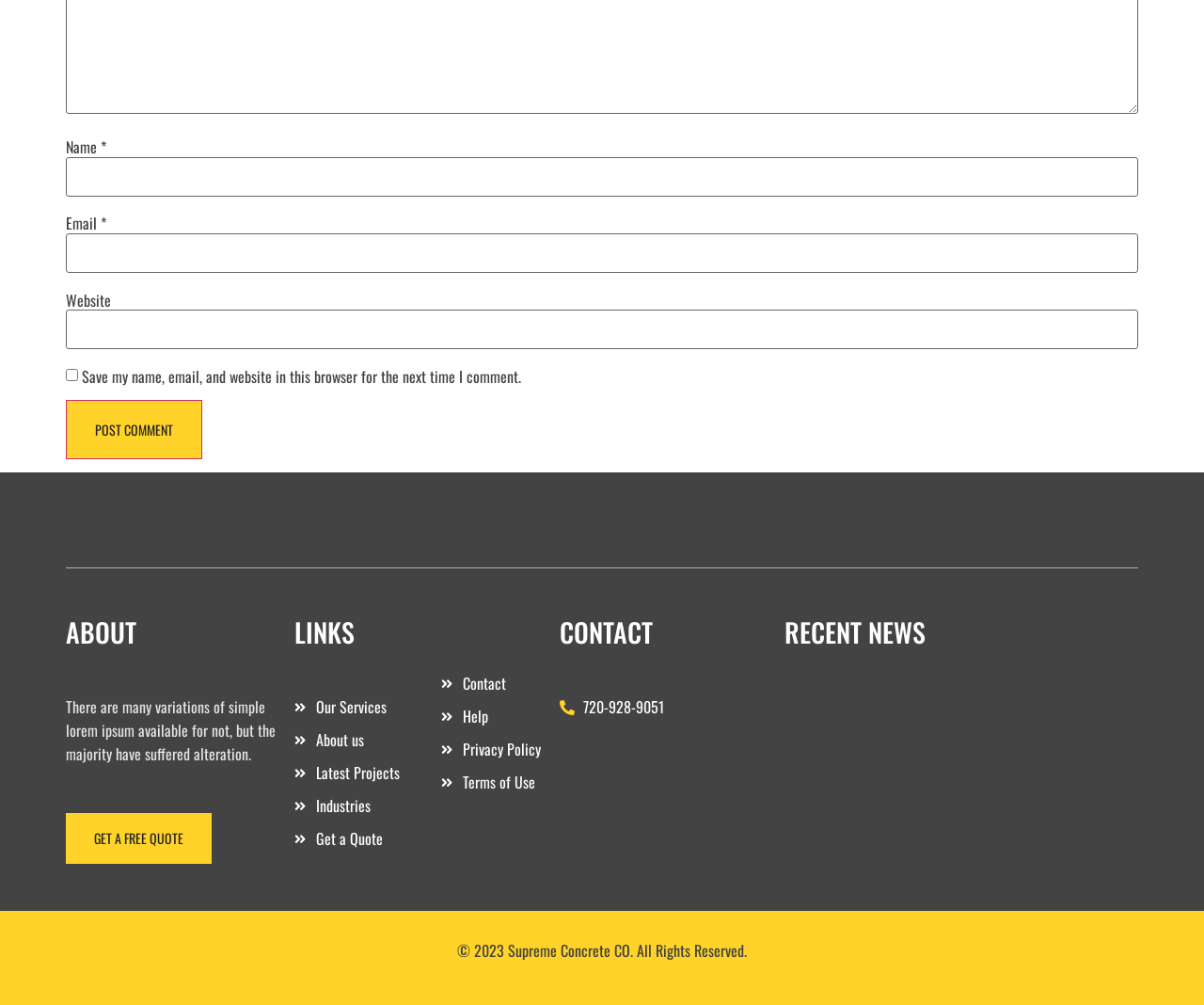Respond concisely with one word or phrase to the following query:
What is the phone number in the 'CONTACT' section?

720-928-9051